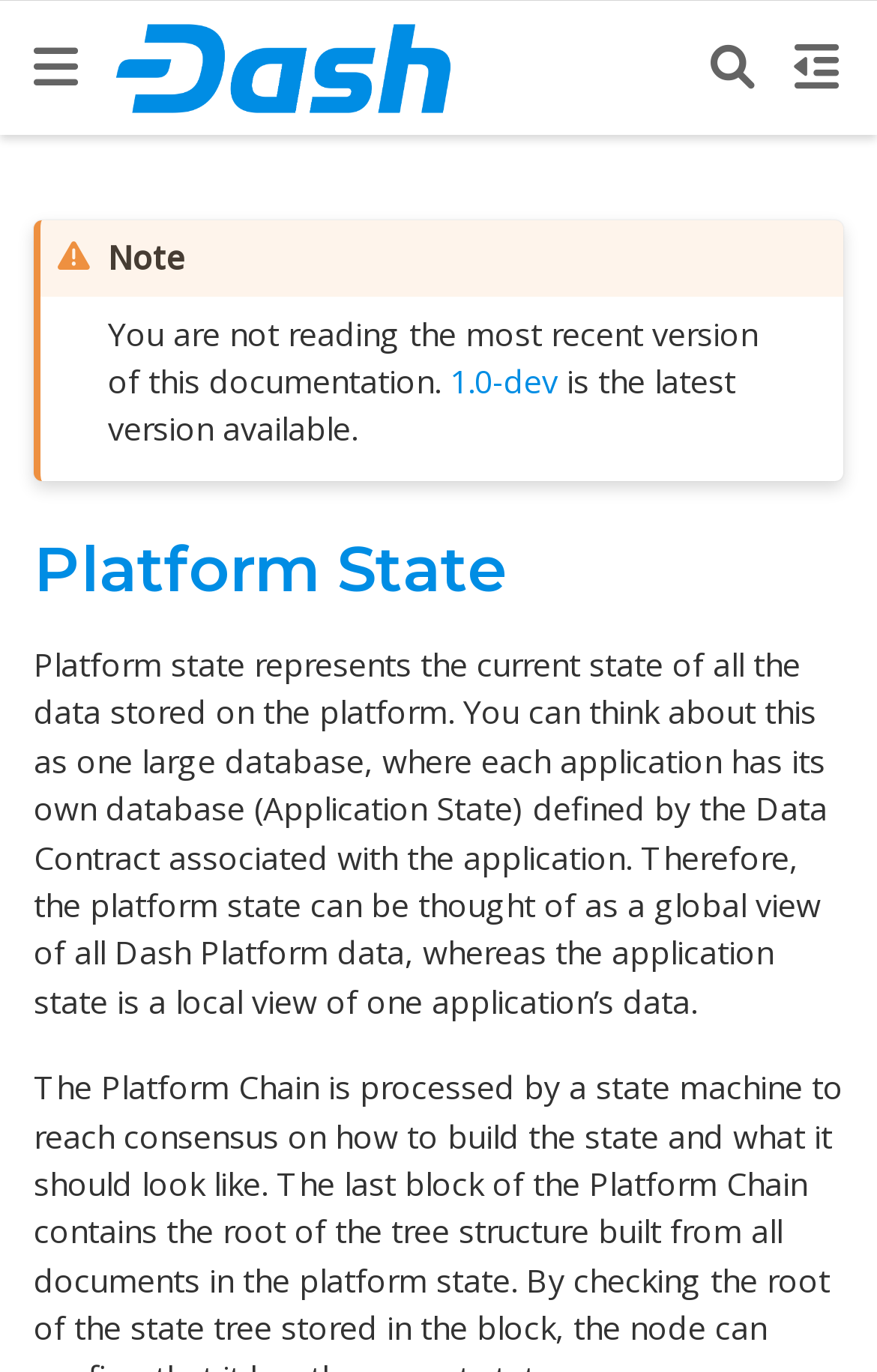Locate the UI element described by aria-label="Search" and provide its bounding box coordinates. Use the format (top-left x, top-left y, bottom-right x, bottom-right y) with all values as floating point numbers between 0 and 1.

[0.808, 0.032, 0.864, 0.067]